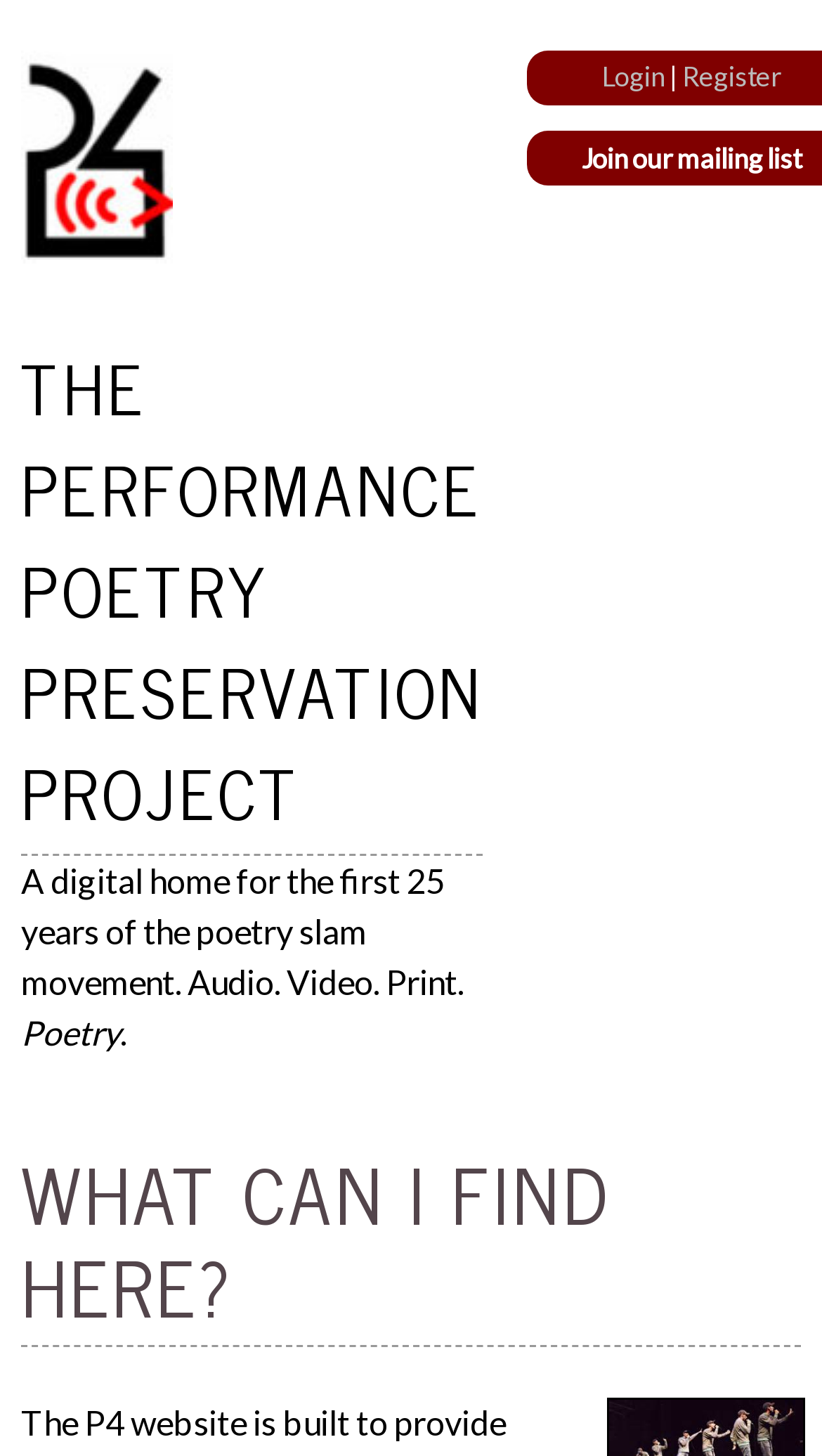Bounding box coordinates should be in the format (top-left x, top-left y, bottom-right x, bottom-right y) and all values should be floating point numbers between 0 and 1. Determine the bounding box coordinate for the UI element described as: Jump to navigation

[0.0, 0.0, 1.0, 0.009]